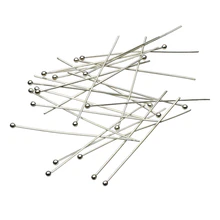Answer the following inquiry with a single word or phrase:
How many pieces are included in the set of ball head pins?

100